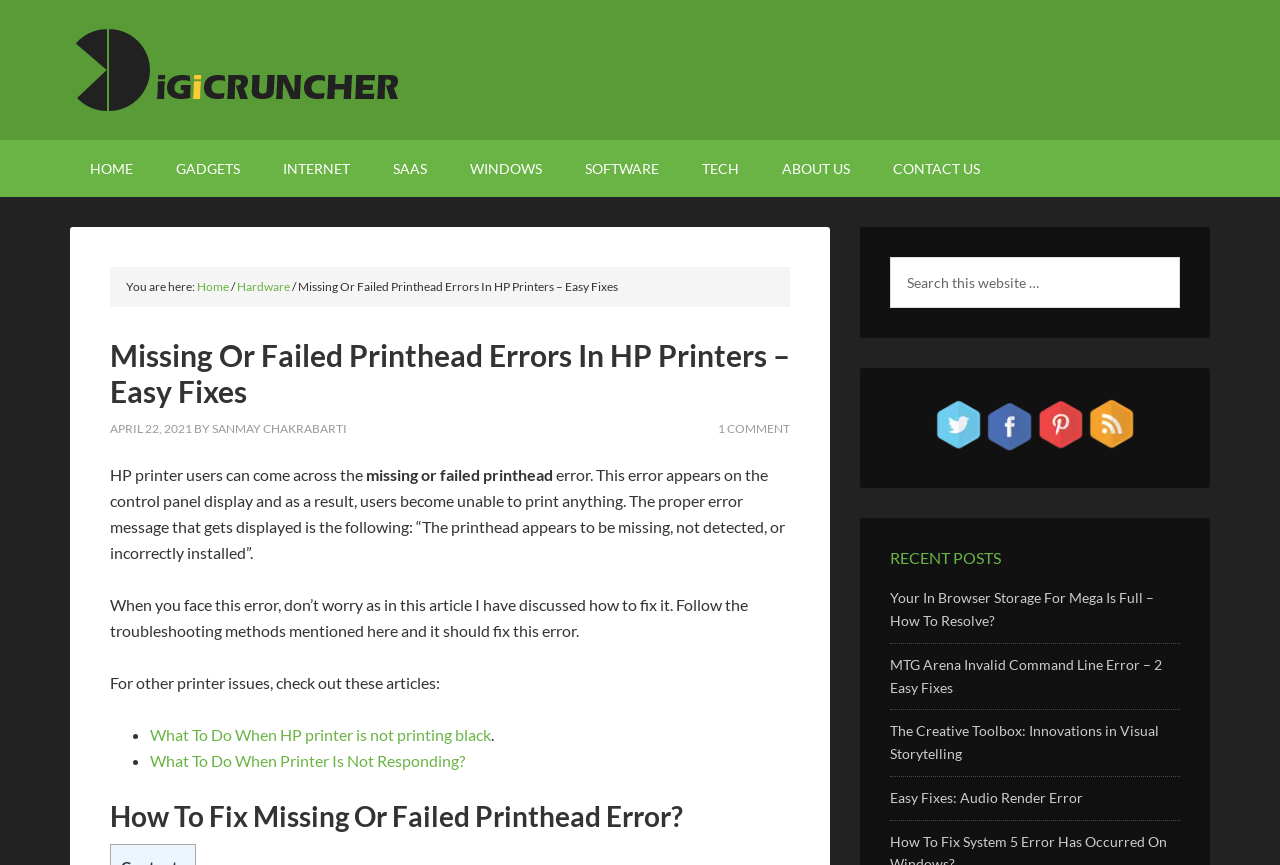Consider the image and give a detailed and elaborate answer to the question: 
What is the author of the article?

I found the author's name by looking at the article's metadata, specifically the 'BY' section that mentions the author's name, Sanmay Chakrabarti.